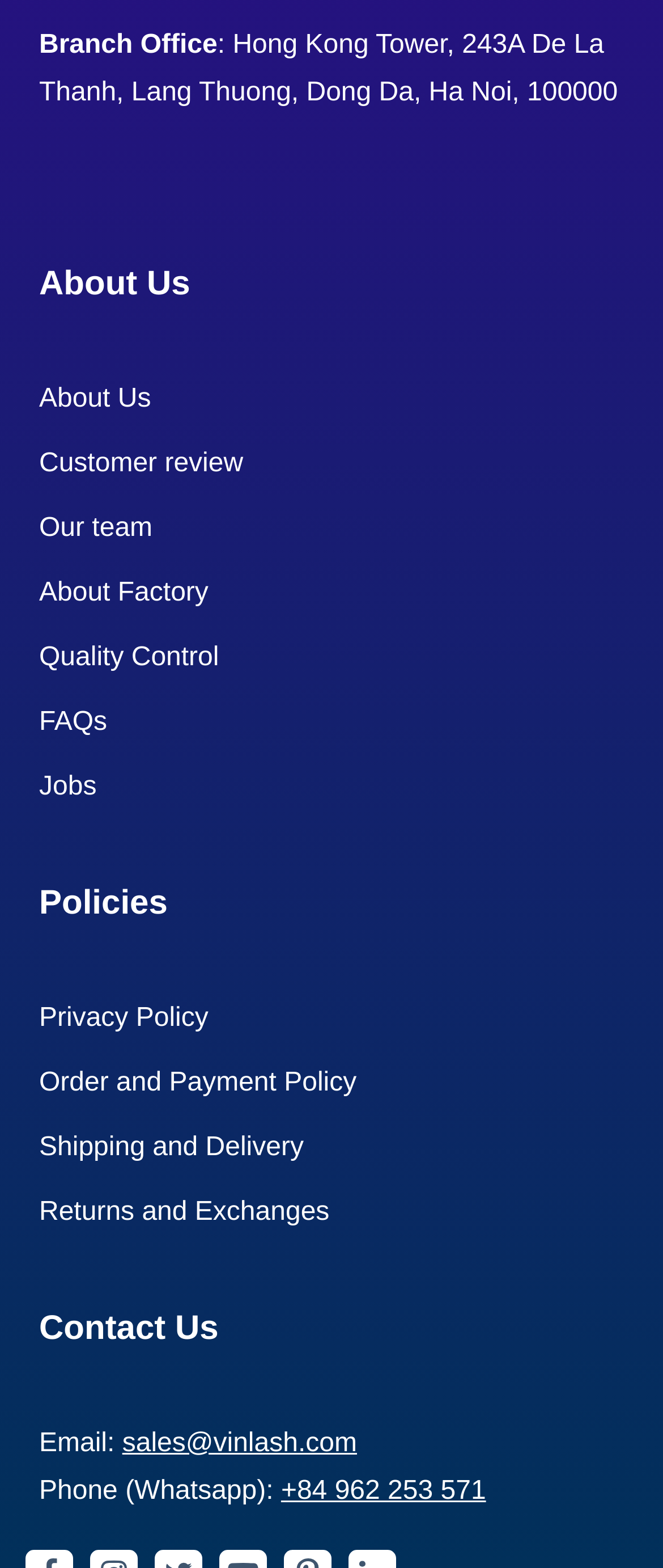What is the email address for contact?
Answer the question in a detailed and comprehensive manner.

I found the email address by looking at the static text element that says 'Email:' and the subsequent link element that provides the email address.